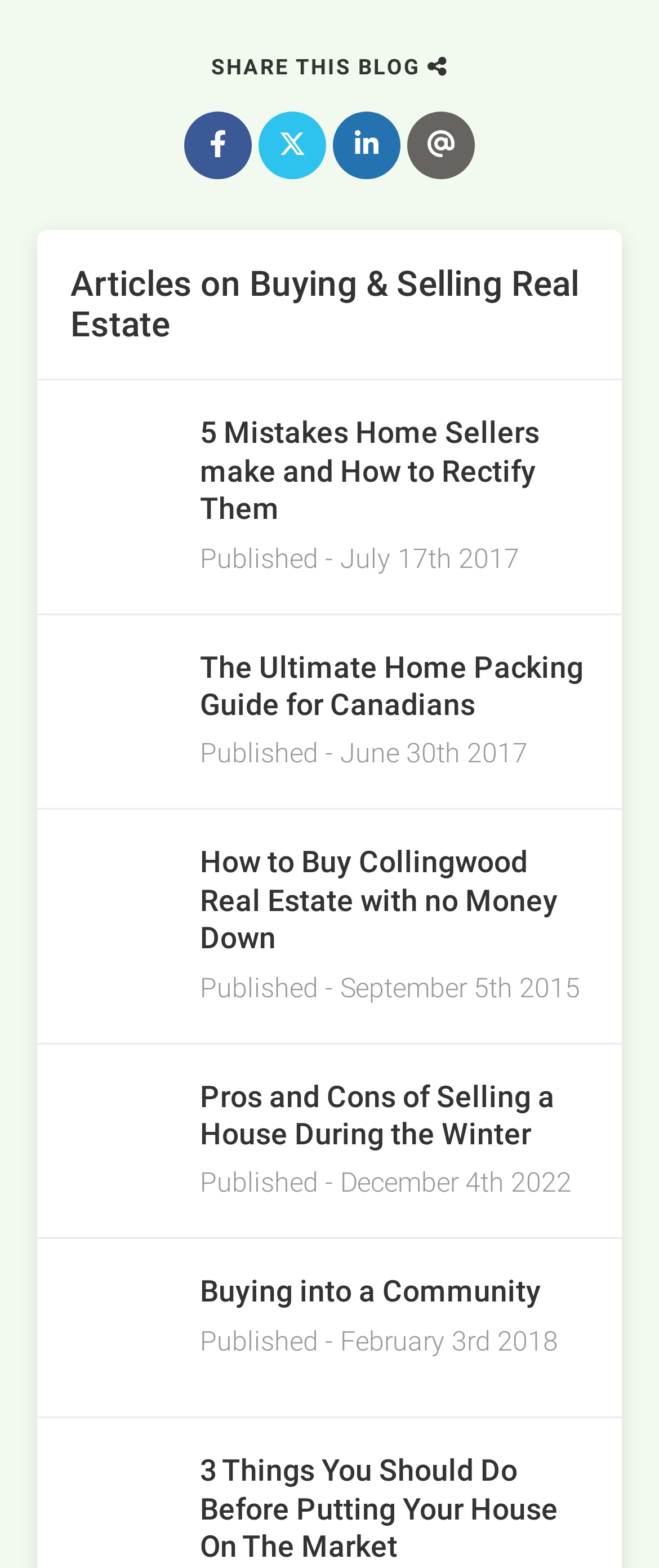Determine the bounding box coordinates of the clickable region to execute the instruction: "Read the ultimate home packing guide for Canadians". The coordinates should be four float numbers between 0 and 1, denoted as [left, top, right, bottom].

[0.303, 0.414, 0.893, 0.462]